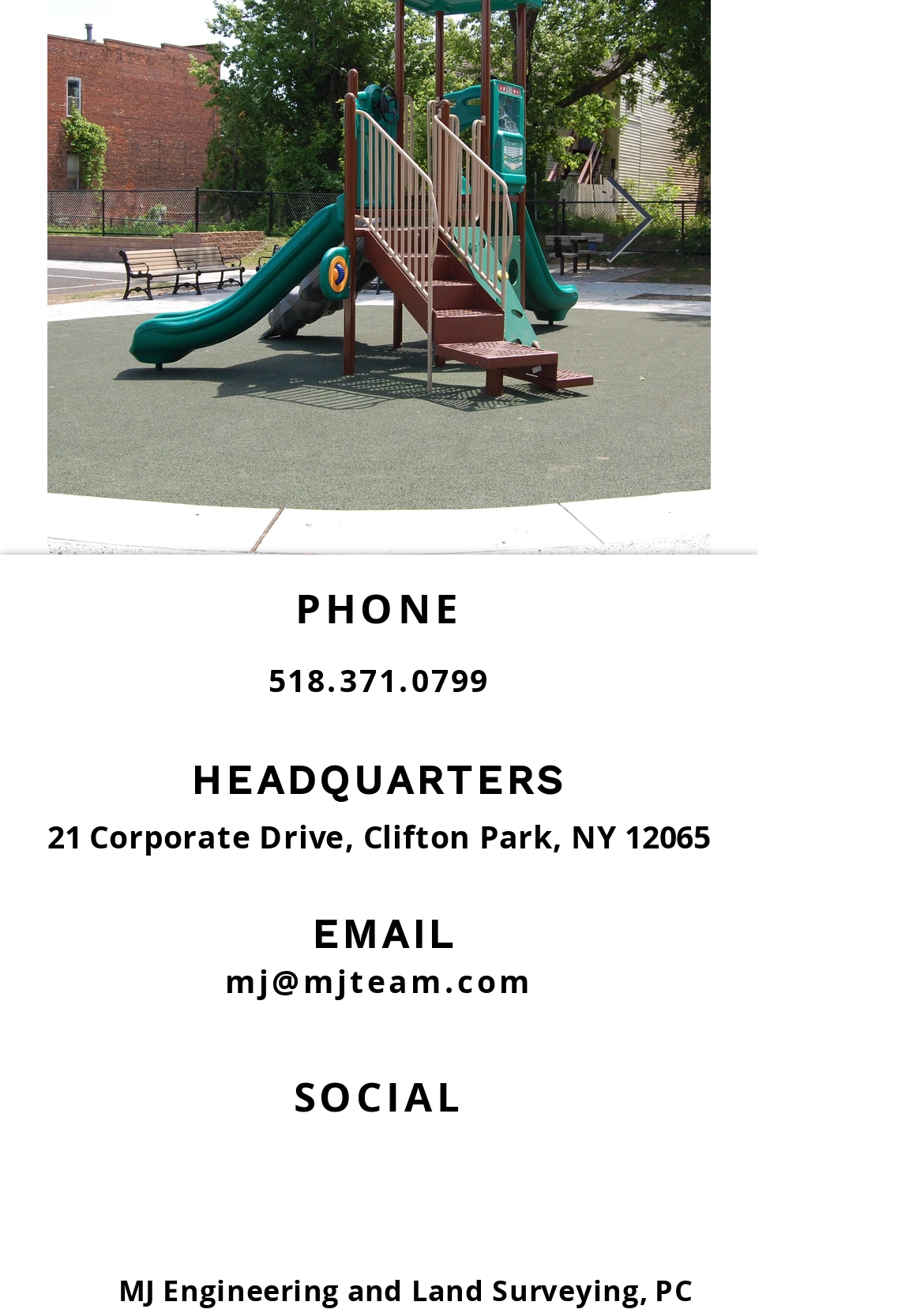Observe the image and answer the following question in detail: What is the company's name?

The company's name can be found at the bottom of the webpage, which is a heading element. The name provides the full title of the company, including its professional designation.